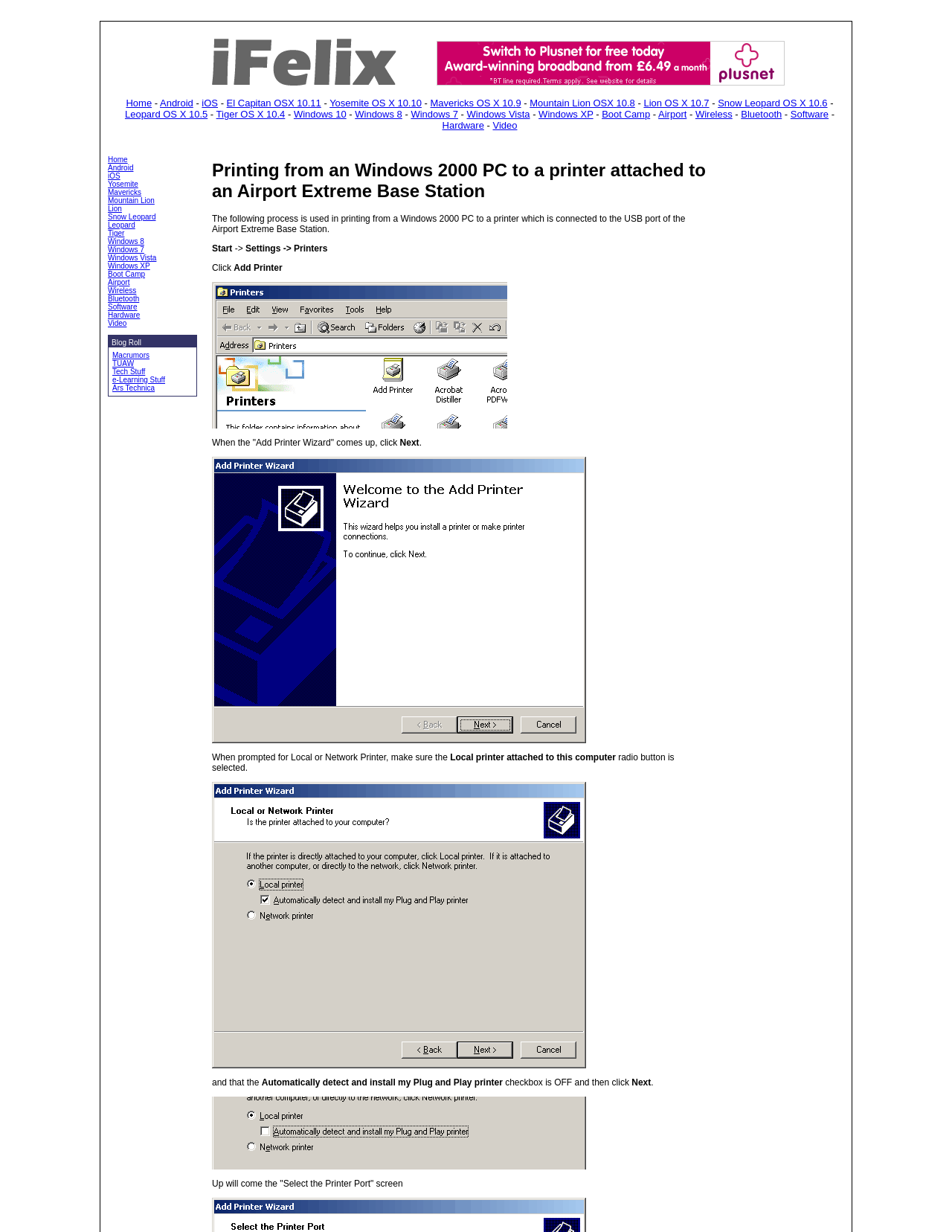What is the device connected to the printer?
Can you give a detailed and elaborate answer to the question?

The device connected to the printer is an Airport Extreme Base Station, as mentioned in the heading 'Printing from an Windows 2000 PC to a printer attached to an Airport Extreme Base Station'.